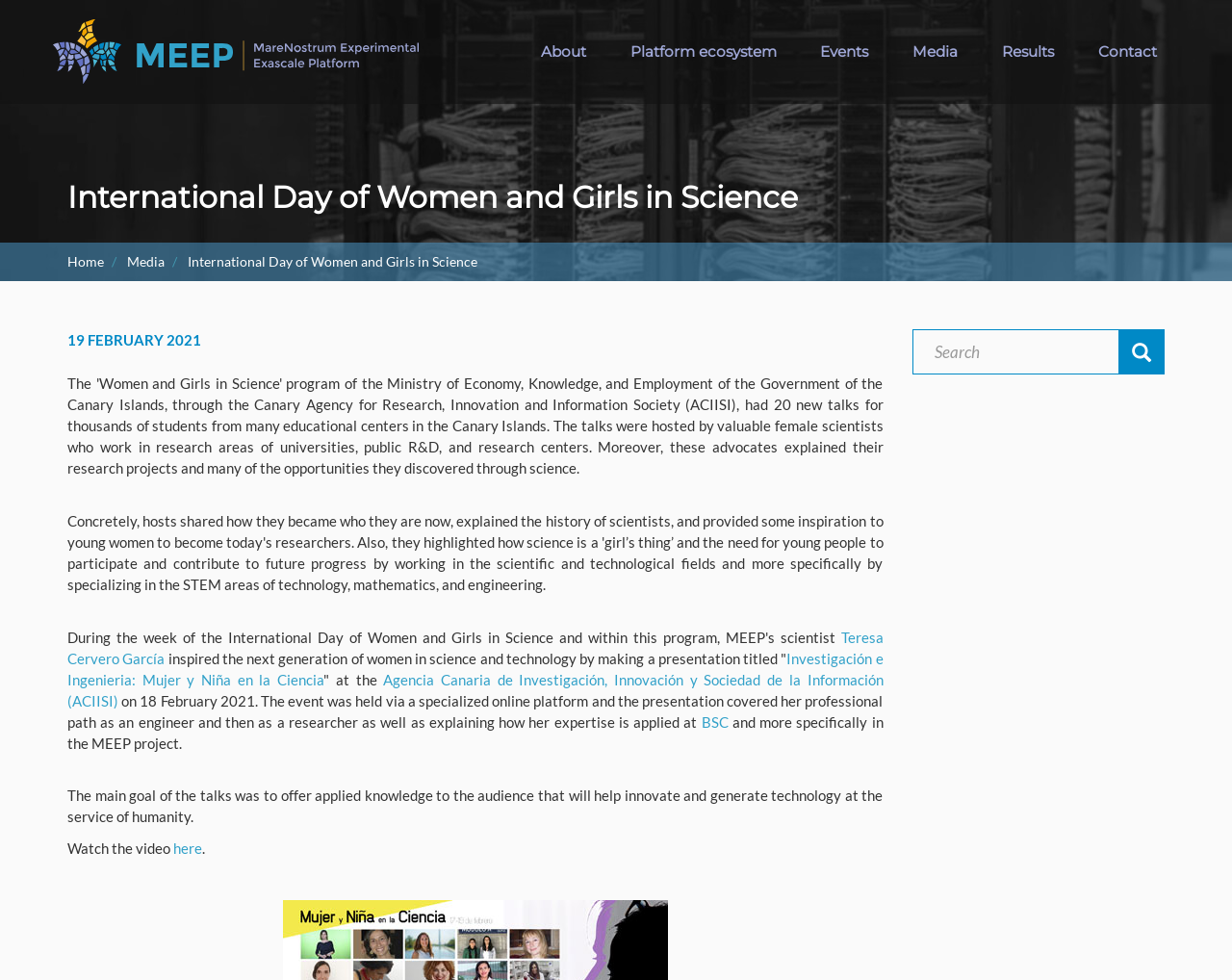Please identify the bounding box coordinates of the clickable area that will allow you to execute the instruction: "Go to the 'Events' page".

[0.648, 0.0, 0.723, 0.106]